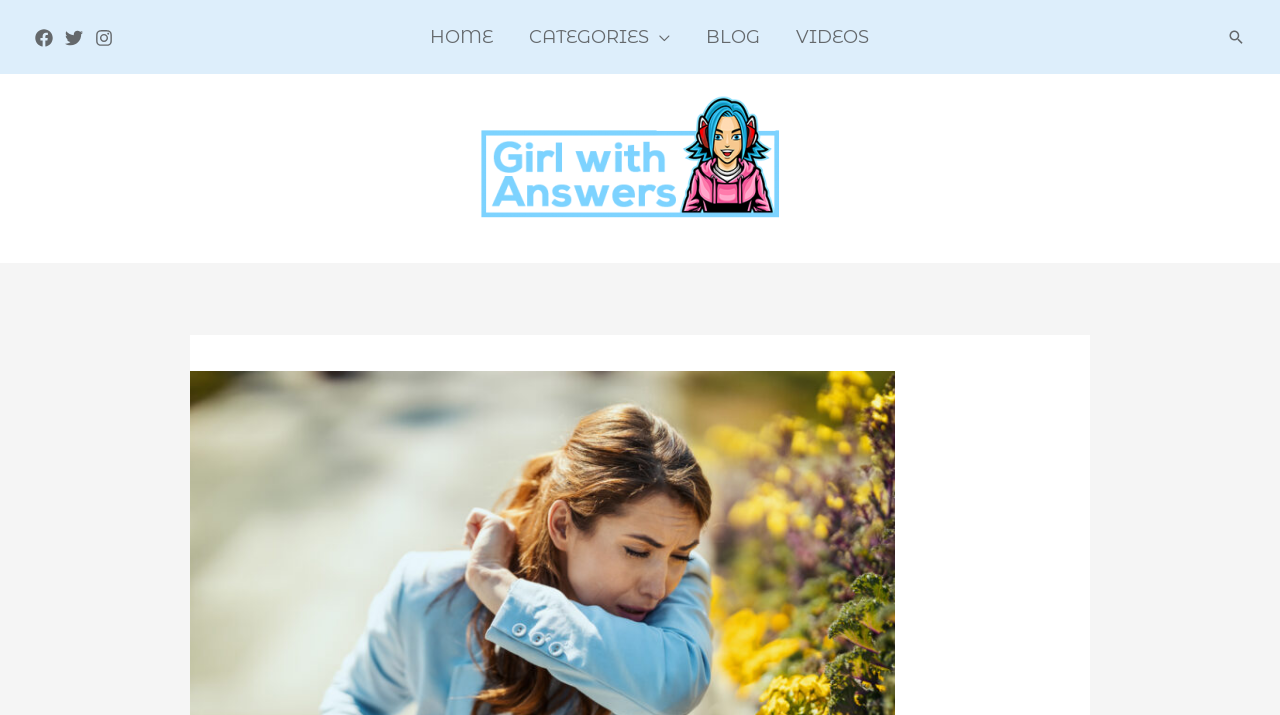Examine the image carefully and respond to the question with a detailed answer: 
What is the website's logo?

The website's logo is an image with the text 'GirlWithAnswers' below it, which is likely the website's brand identity.